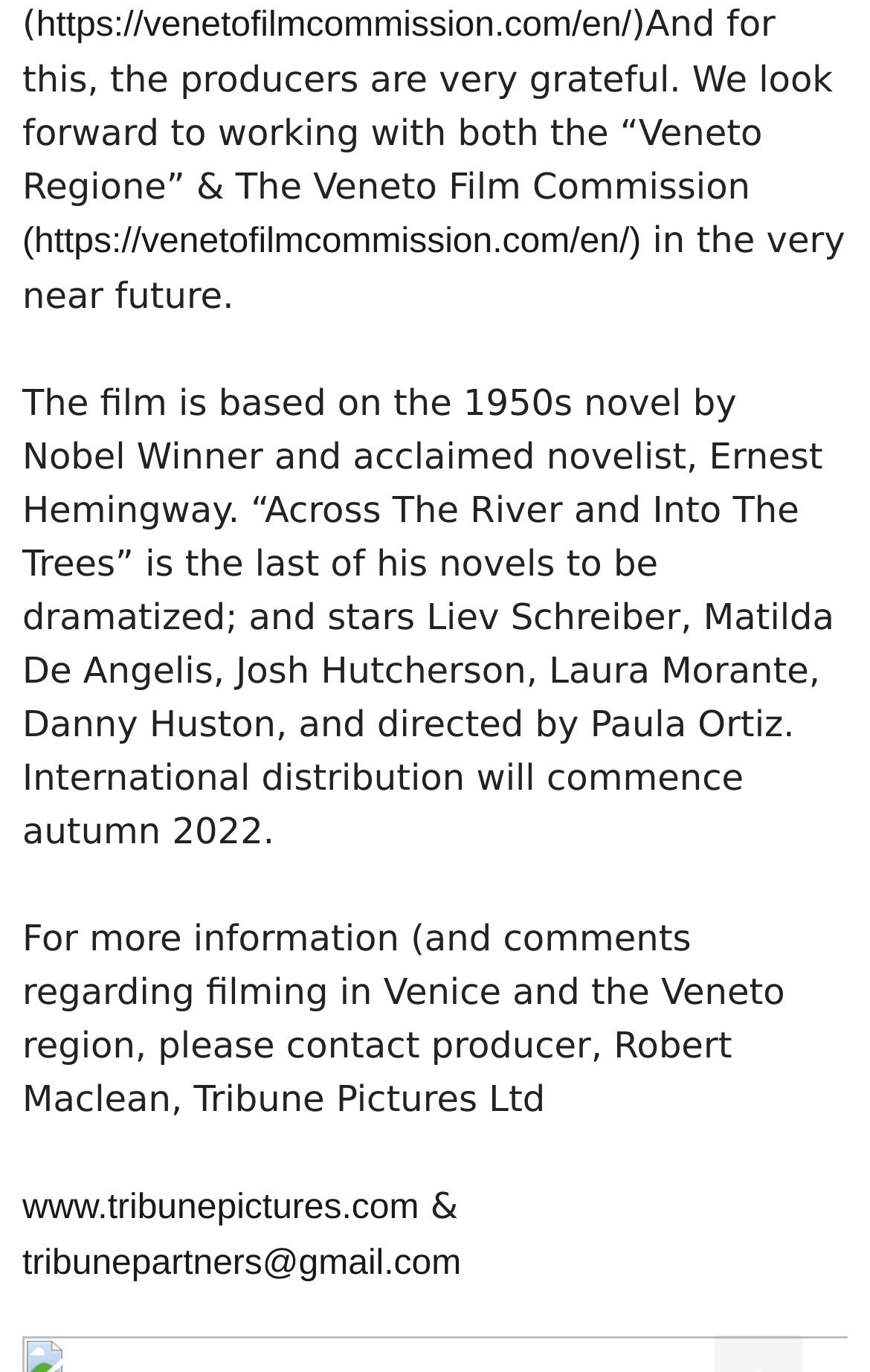Provide the bounding box coordinates of the HTML element described by the text: "(https://venetofilmcommission.com/en/)". The coordinates should be in the format [left, top, right, bottom] with values between 0 and 1.

[0.026, 0.162, 0.737, 0.19]